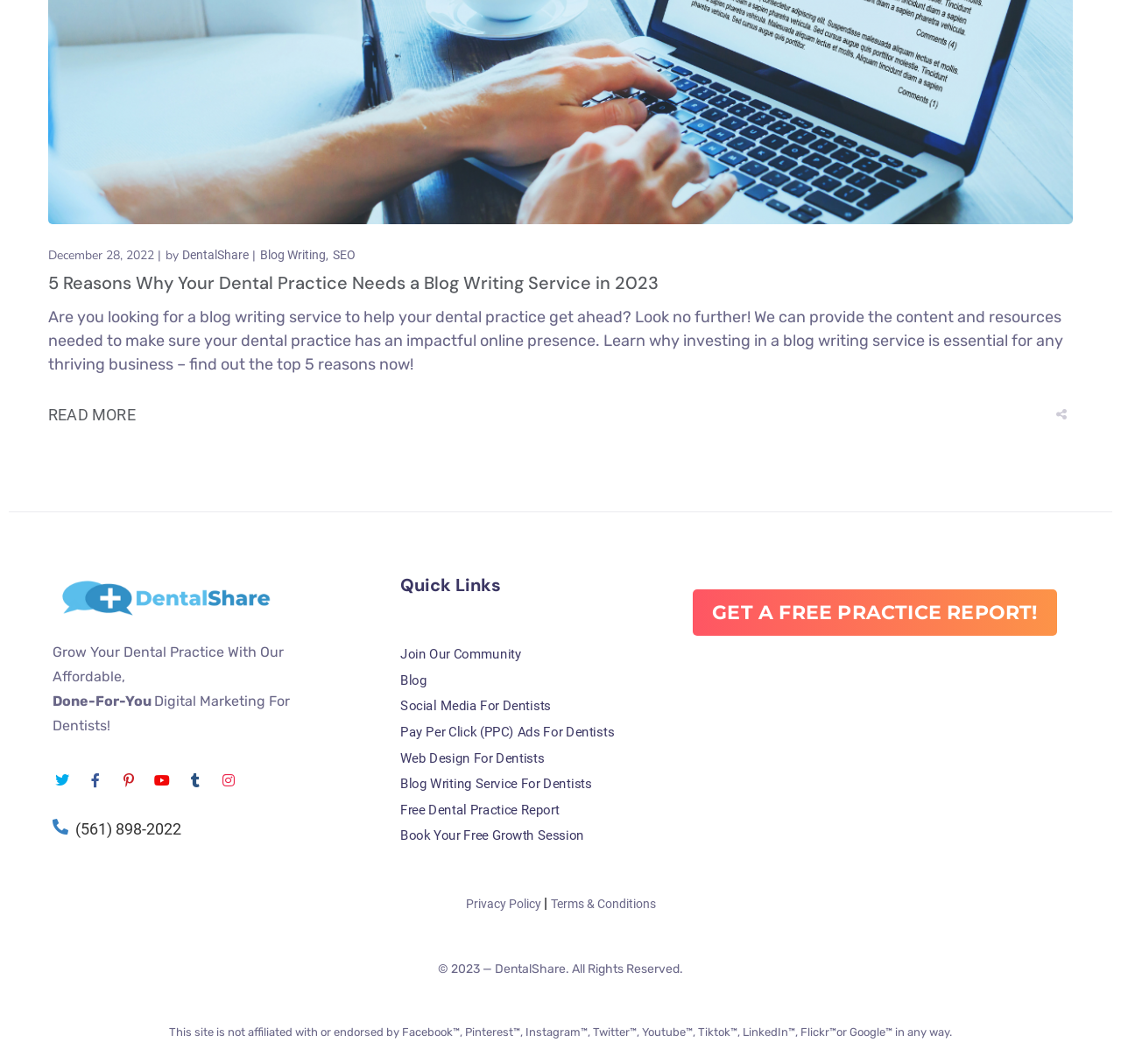What social media platforms are listed?
Look at the image and construct a detailed response to the question.

I found a list of social media links at the bottom of the webpage, which includes Twitter, Facebook, Pinterest, Youtube, Tumblr, and Instagram.